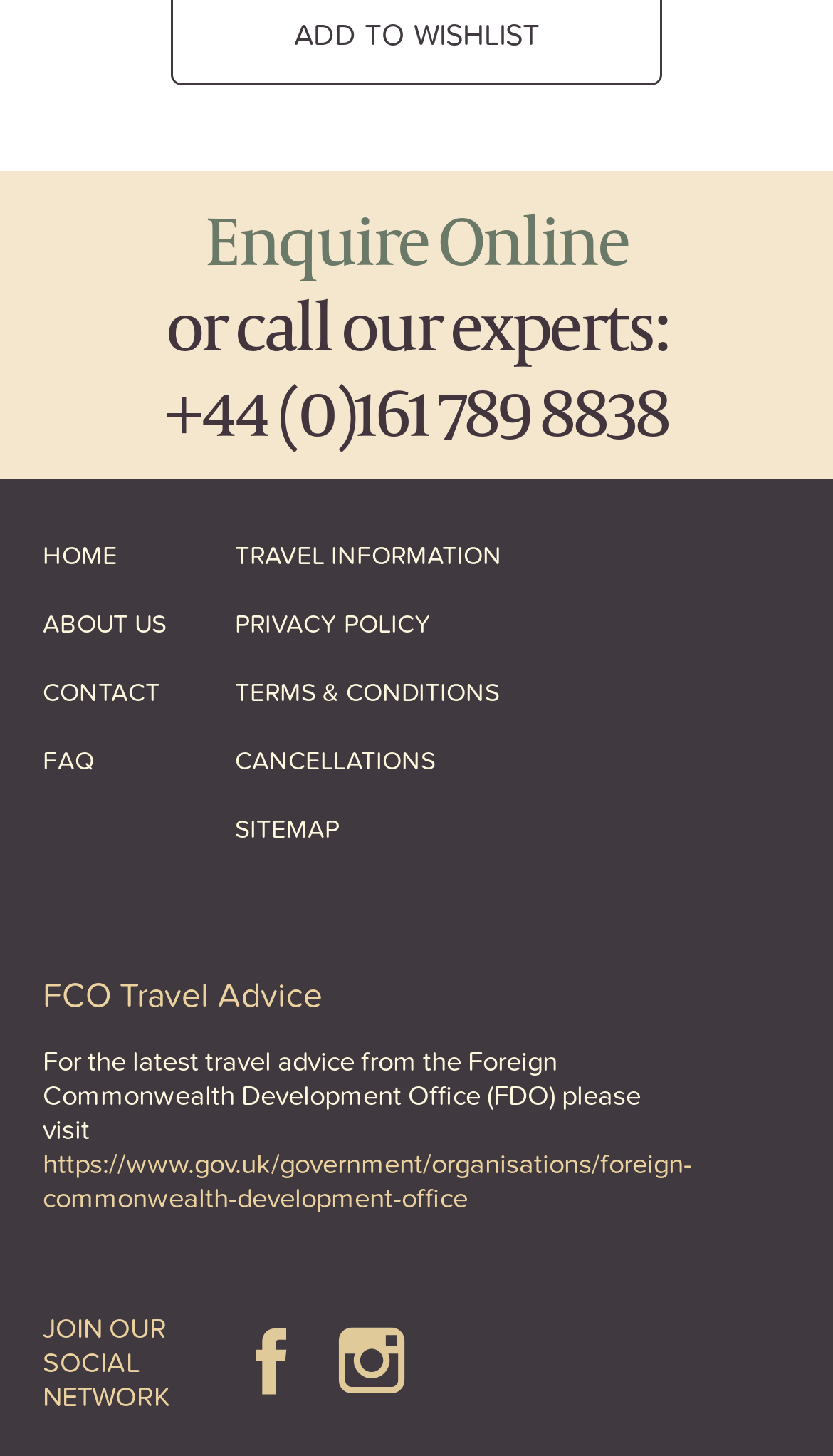What is the organization mentioned in the travel advice section?
Look at the screenshot and give a one-word or phrase answer.

Foreign Commonwealth Development Office